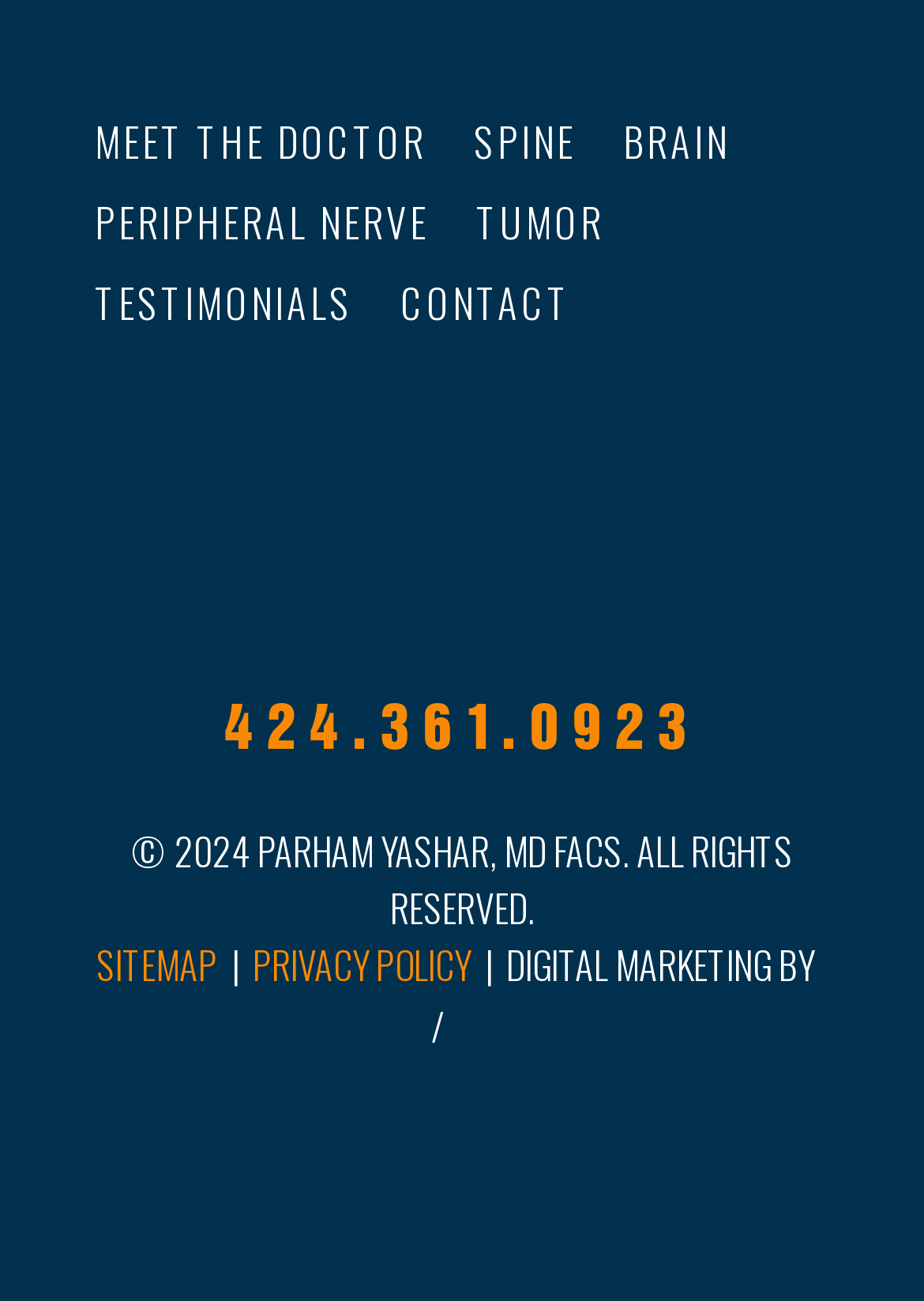Pinpoint the bounding box coordinates of the element you need to click to execute the following instruction: "Click on CONTACT". The bounding box should be represented by four float numbers between 0 and 1, in the format [left, top, right, bottom].

[0.433, 0.209, 0.618, 0.254]